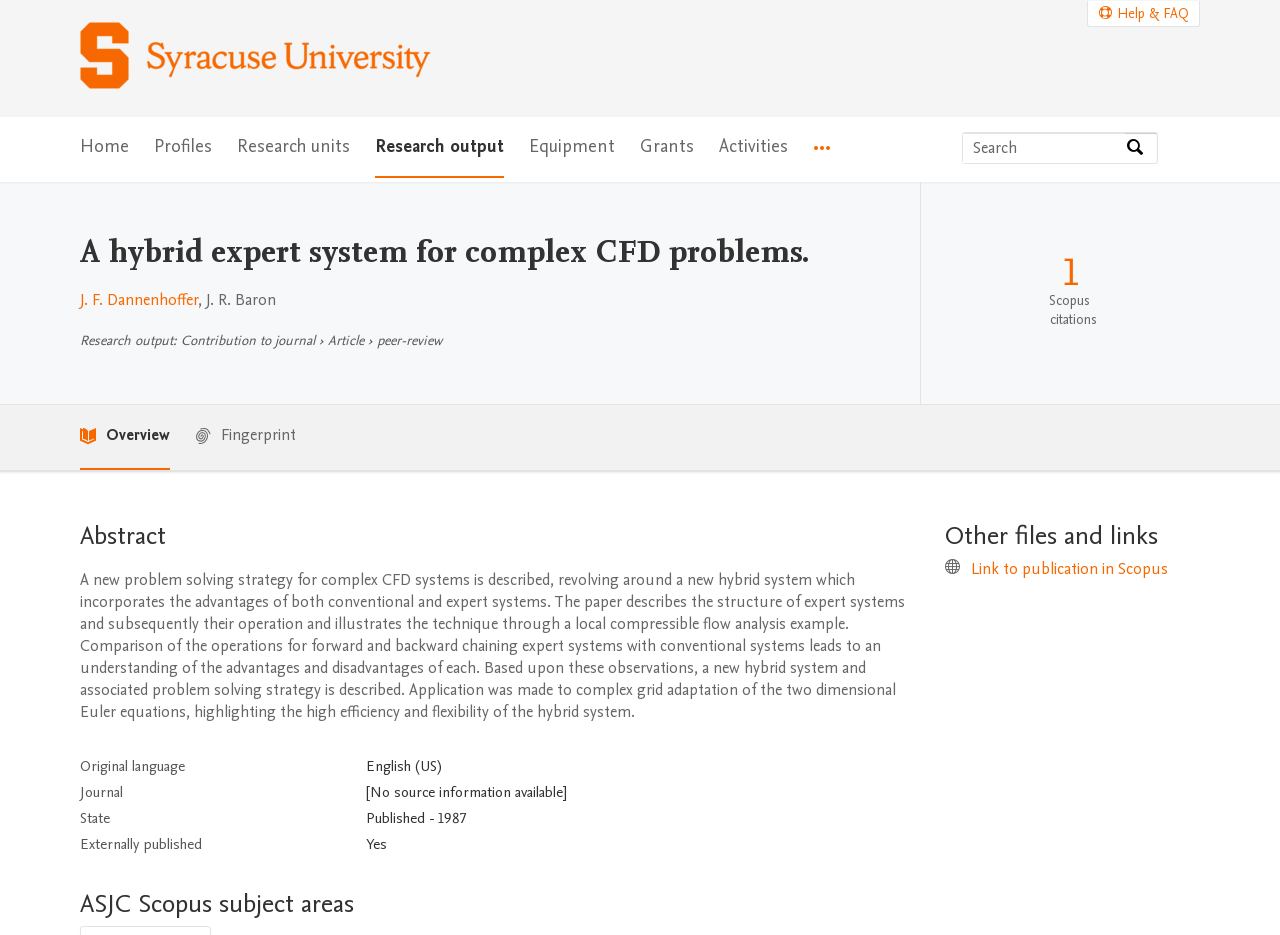Convey a detailed summary of the webpage, mentioning all key elements.

This webpage is about a research publication titled "A hybrid expert system for complex CFD problems" by J. F. Dannenhoffer and J. R. Baron. At the top, there is a navigation menu with links to "Home", "Profiles", "Research units", "Research output", "Equipment", "Grants", "Activities", and "More navigation options". Below the navigation menu, there is a search bar with a label "Search by expertise, name or affiliation" and a "Search" button.

The main content of the webpage is divided into several sections. The first section displays the title of the publication, followed by the authors' names. Below the title, there is a section labeled "Research output" with a link to the publication type, which is an article. The section also indicates that the publication is peer-reviewed.

To the right of the research output section, there is a "Publication metrics" section with a link to the source, Scopus, and a citation count. Below this section, there are two menu items, "Overview" and "Fingerprint".

The next section is labeled "Abstract" and contains a lengthy text describing the publication. Below the abstract, there is a table with four rows, each containing information about the publication, such as the original language, journal, state, and whether it was externally published.

Finally, there are two more sections, "ASJC Scopus subject areas" and "Other files and links", with a link to the publication in Scopus. At the top right corner of the page, there are links to "Help & FAQ" and the Experts@Syracuse logo, which is also a link.